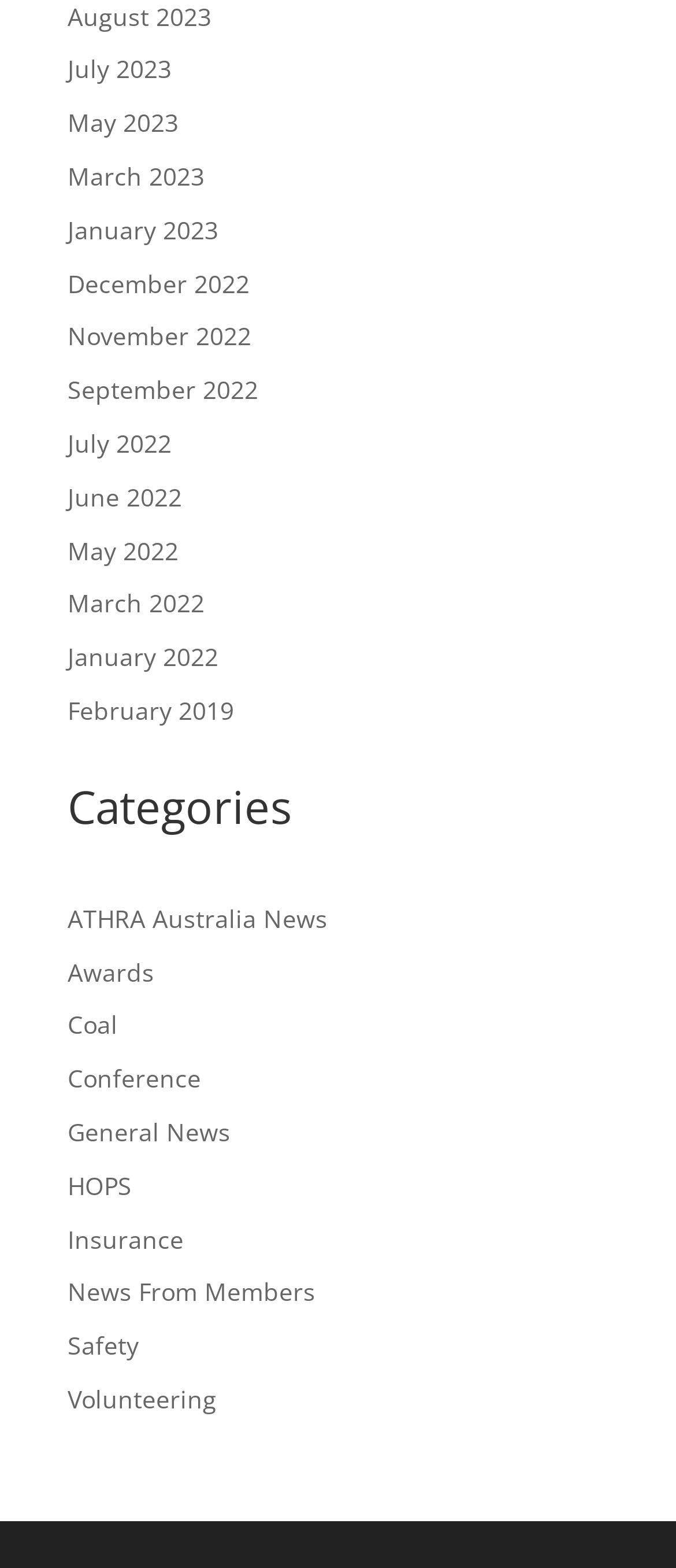Reply to the question with a single word or phrase:
What is the bounding box coordinate of the 'Categories' heading?

[0.1, 0.5, 0.9, 0.54]